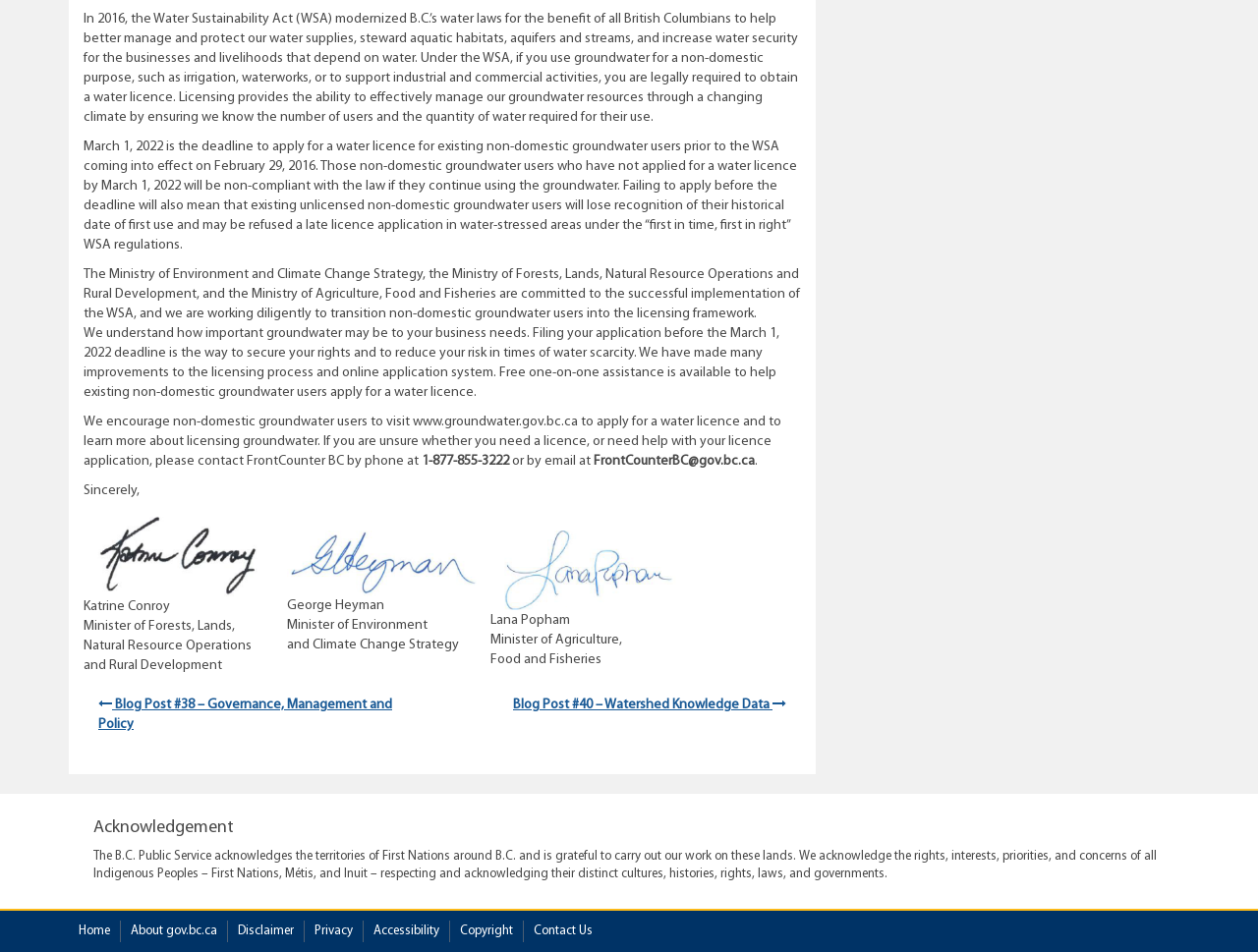Calculate the bounding box coordinates of the UI element given the description: "About gov.bc.ca".

[0.104, 0.969, 0.173, 0.988]